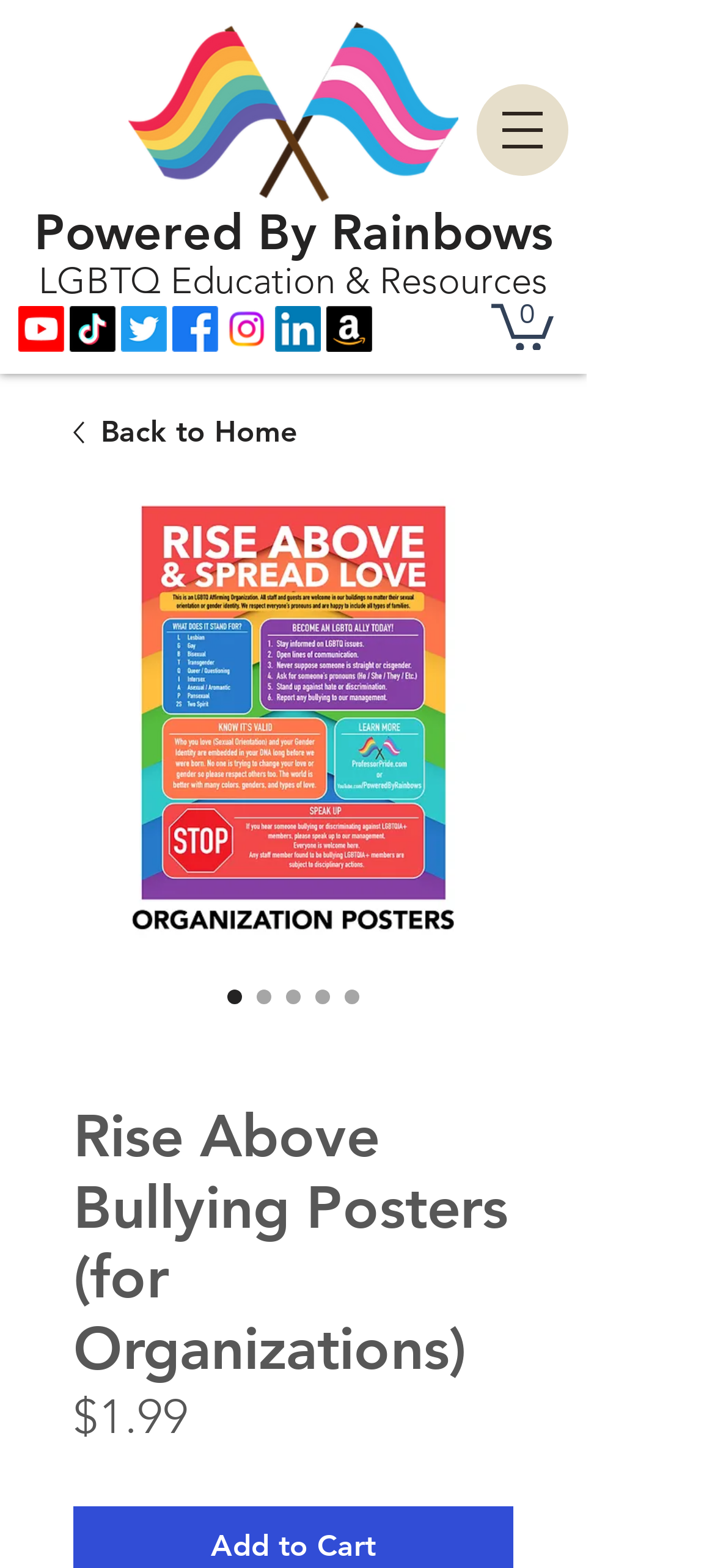Determine the bounding box coordinates for the element that should be clicked to follow this instruction: "View cart". The coordinates should be given as four float numbers between 0 and 1, in the format [left, top, right, bottom].

[0.687, 0.19, 0.774, 0.224]